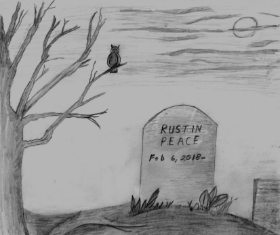What is perched on one of the branches of the tree?
Please provide a comprehensive answer to the question based on the webpage screenshot.

The solitary tree adjacent to the gravestone has barren branches, and on one of those branches, an owl is perched, which is often a symbol associated with wisdom or a watchful presence.